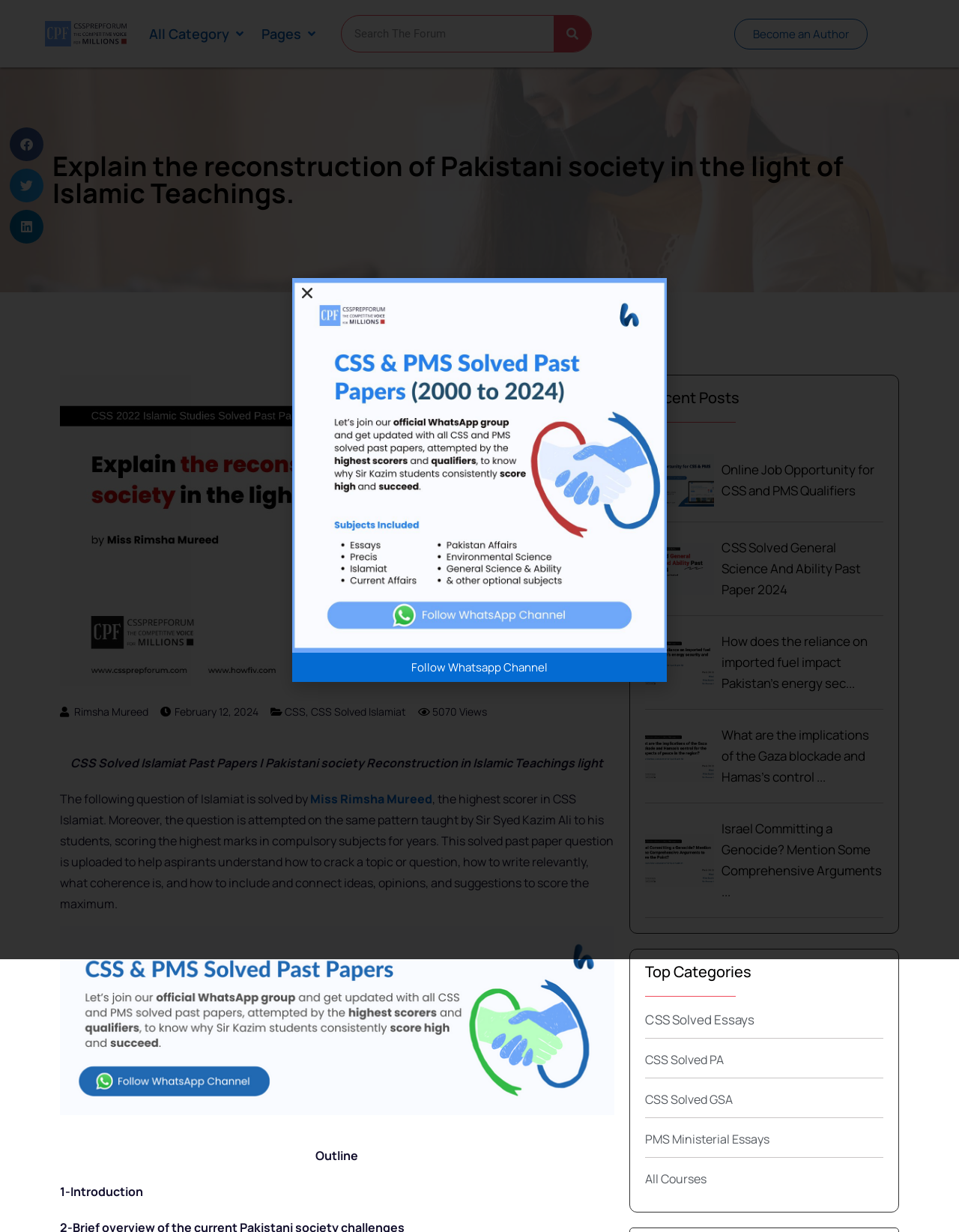What is the name of the WhatsApp channel?
Look at the screenshot and give a one-word or phrase answer.

Howfiv Official WhatsApp Channel